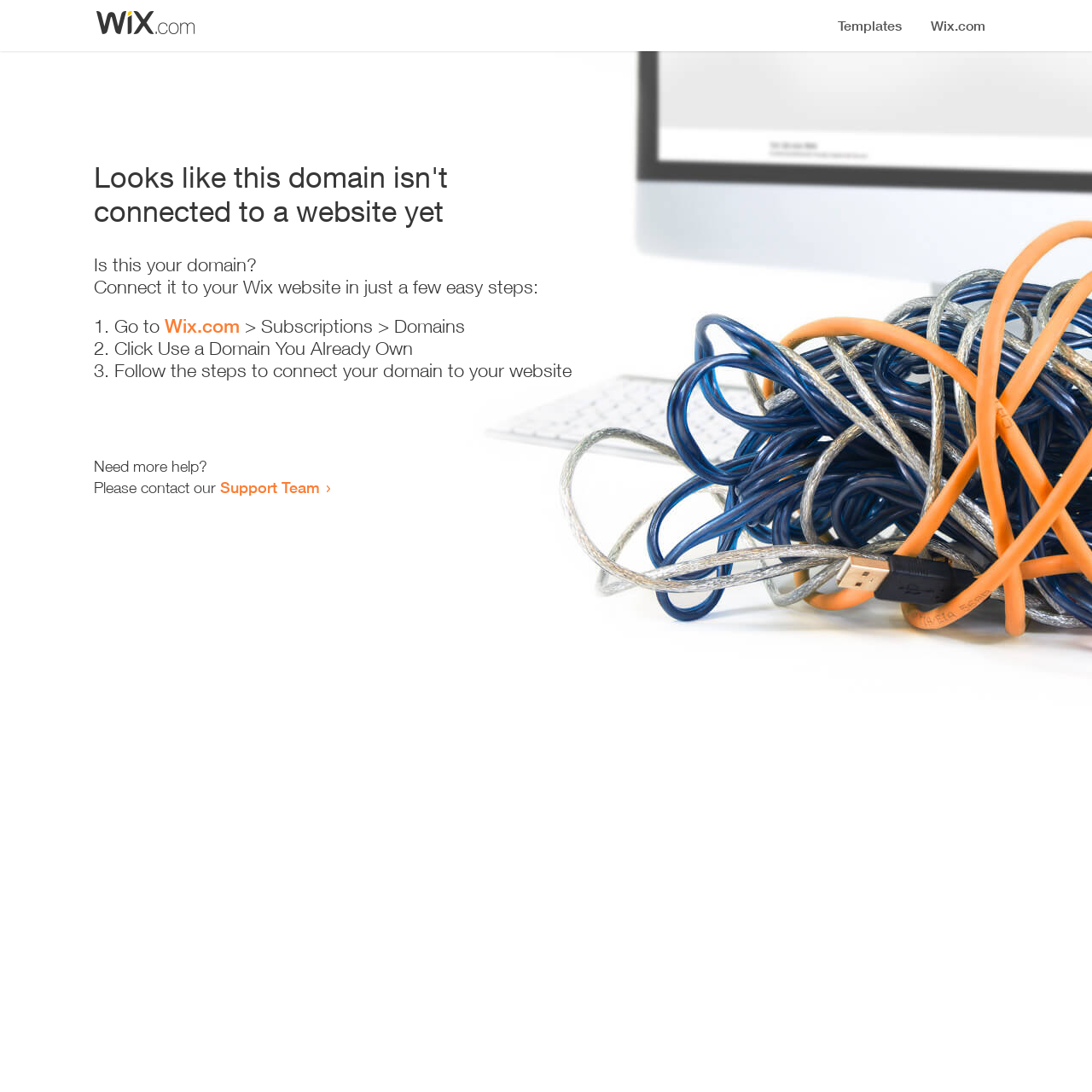Locate the primary headline on the webpage and provide its text.

Looks like this domain isn't
connected to a website yet